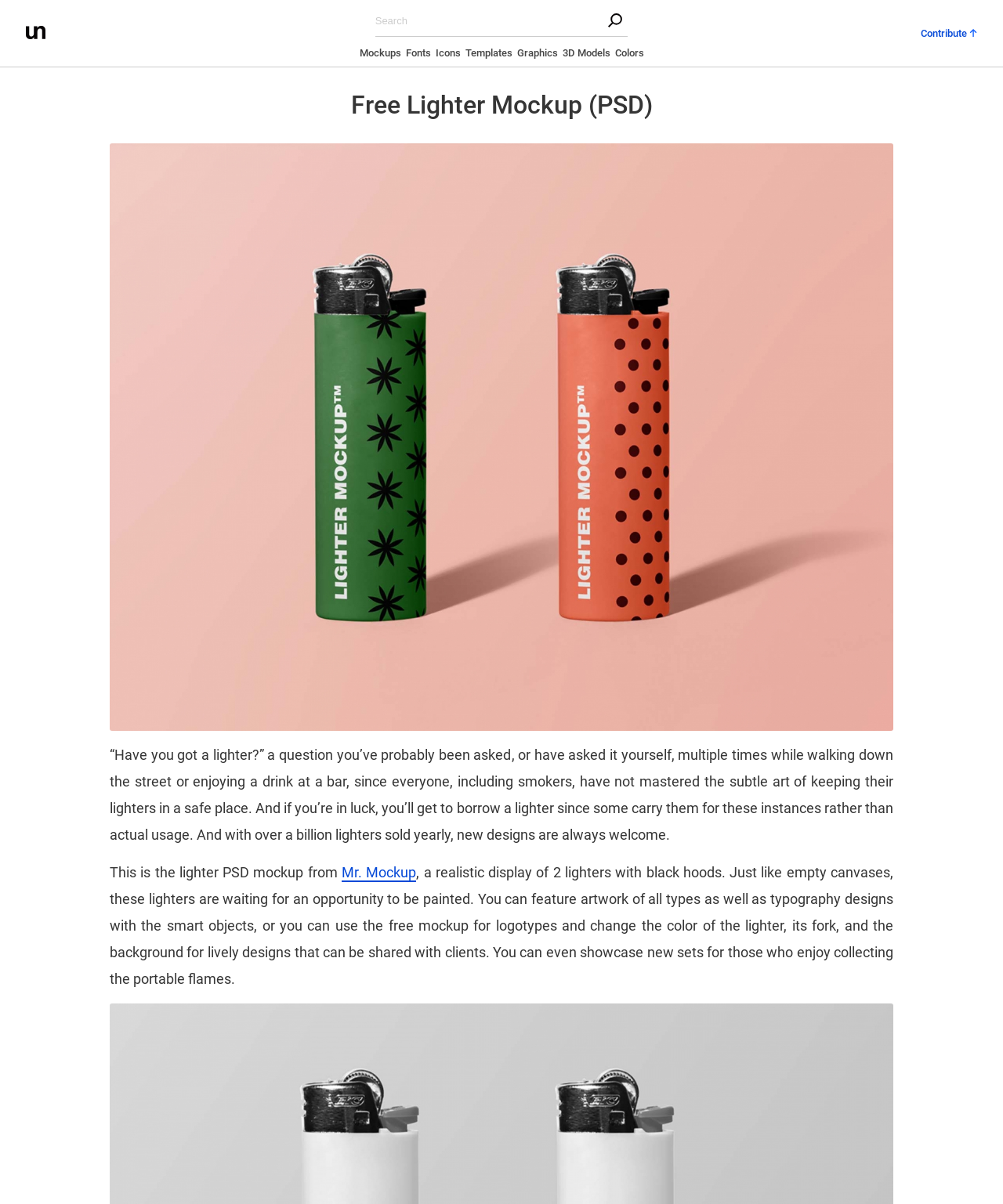How many lighters are displayed in the mockup?
Using the visual information, respond with a single word or phrase.

2